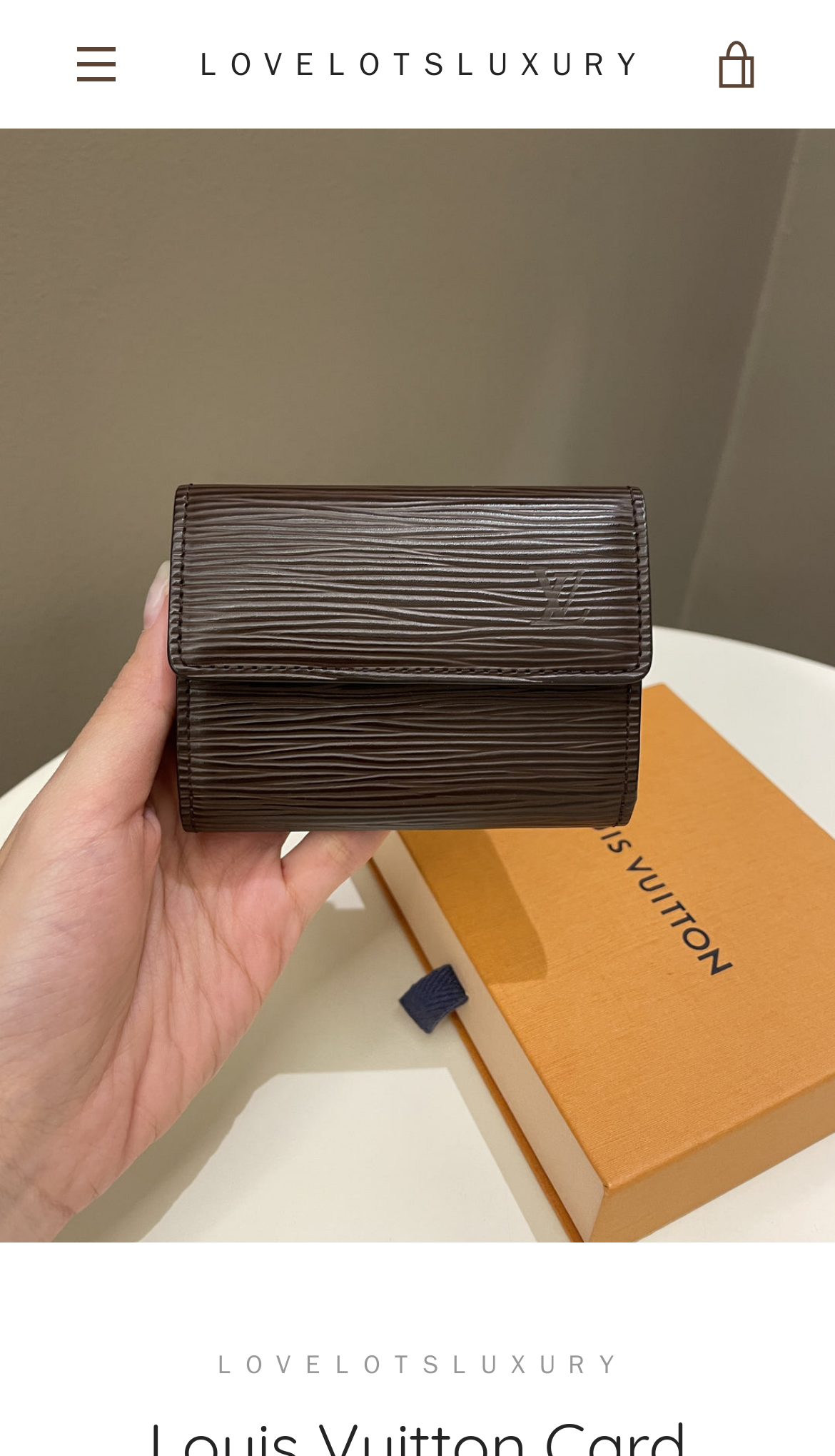Offer an extensive depiction of the webpage and its key elements.

The webpage is about a Louis Vuitton Card Holder in Dark Brown Epi Leather. At the top left corner, there is a "Skip to content" link. Next to it, on the top center, is a "MENU" button. On the top right corner, there is a "ＬＯＶＥＬＯＴＳＬＵＸＵＲＹ" link, which is likely the website's logo. Adjacent to it, on the top right edge, is a "VIEW CART" link.

Below the top navigation bar, there is a large image of the Louis Vuitton Card Holder, which takes up most of the page's width. The image is centered and has a caption "Open image in slideshow, Louis Vuitton Card Holder Dark Brown Epi Leather". At the bottom of the page, there is a static text "ＬＯＶＥＬＯＴＳＬＵＸＵＲＹ", which is likely the website's footer.

The webpage appears to be a product page, showcasing the Louis Vuitton Card Holder with its details, including its size, condition, and what's included in the package, as mentioned in the meta description.